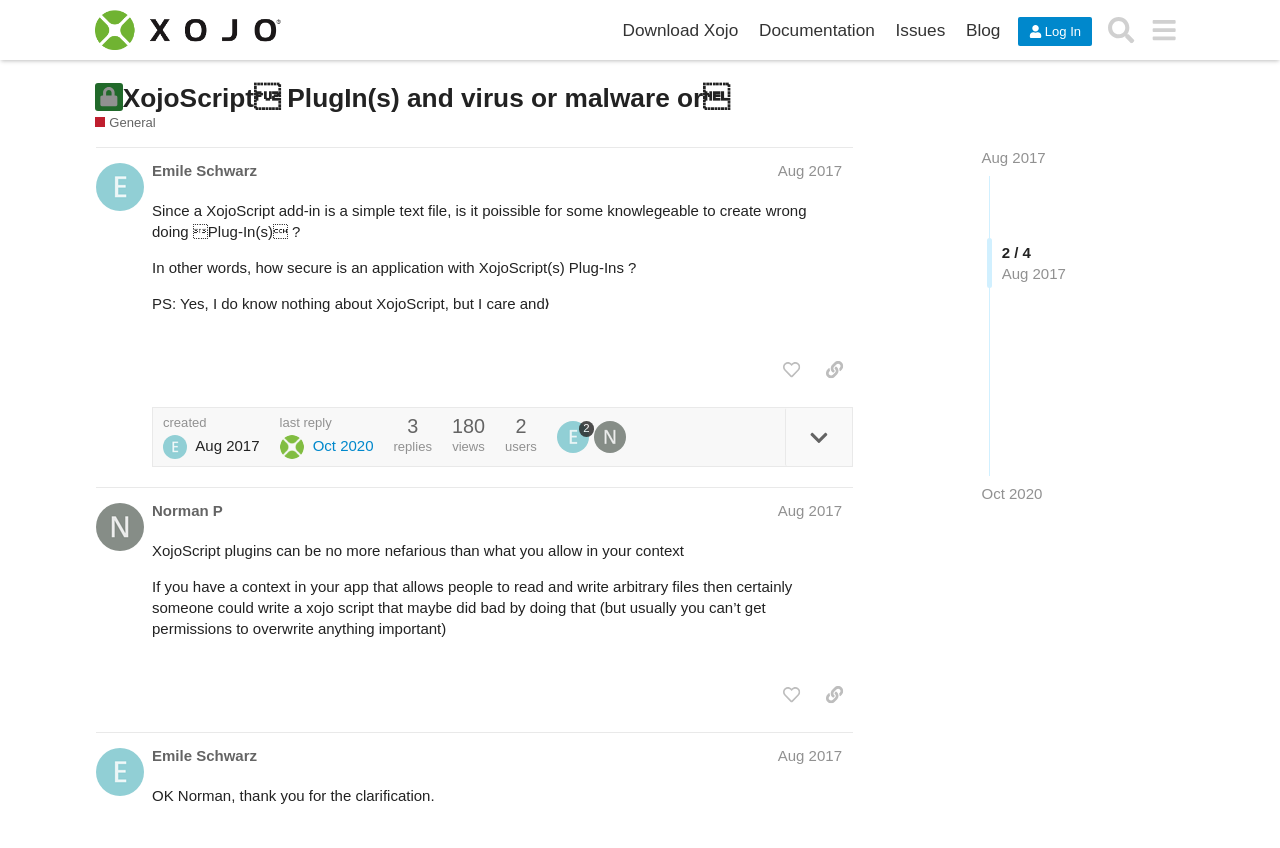What is the date of the last reply?
Use the screenshot to answer the question with a single word or phrase.

Oct 29, 2020